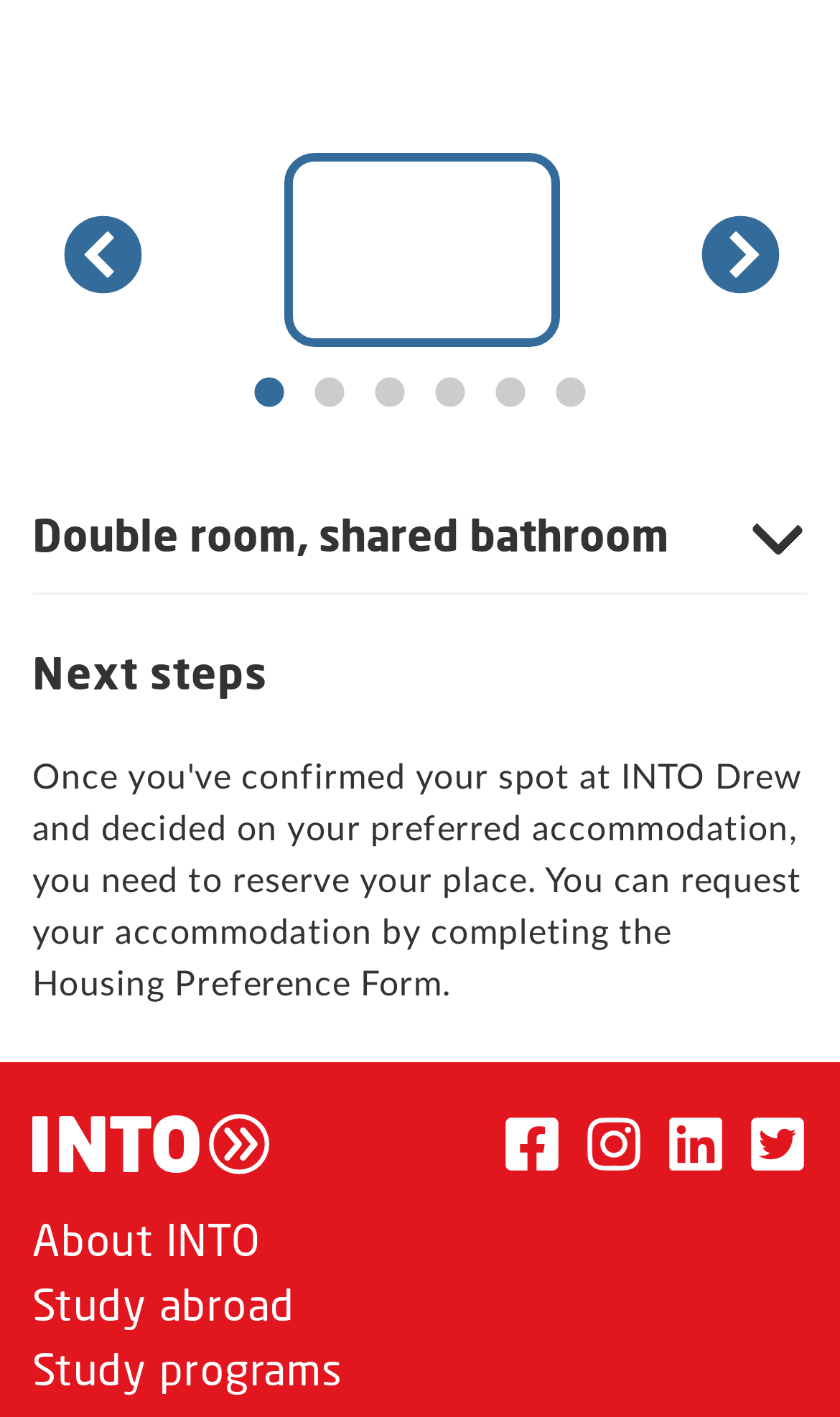Please specify the coordinates of the bounding box for the element that should be clicked to carry out this instruction: "Check the 'Facebook' social media link". The coordinates must be four float numbers between 0 and 1, formatted as [left, top, right, bottom].

[0.572, 0.794, 0.669, 0.818]